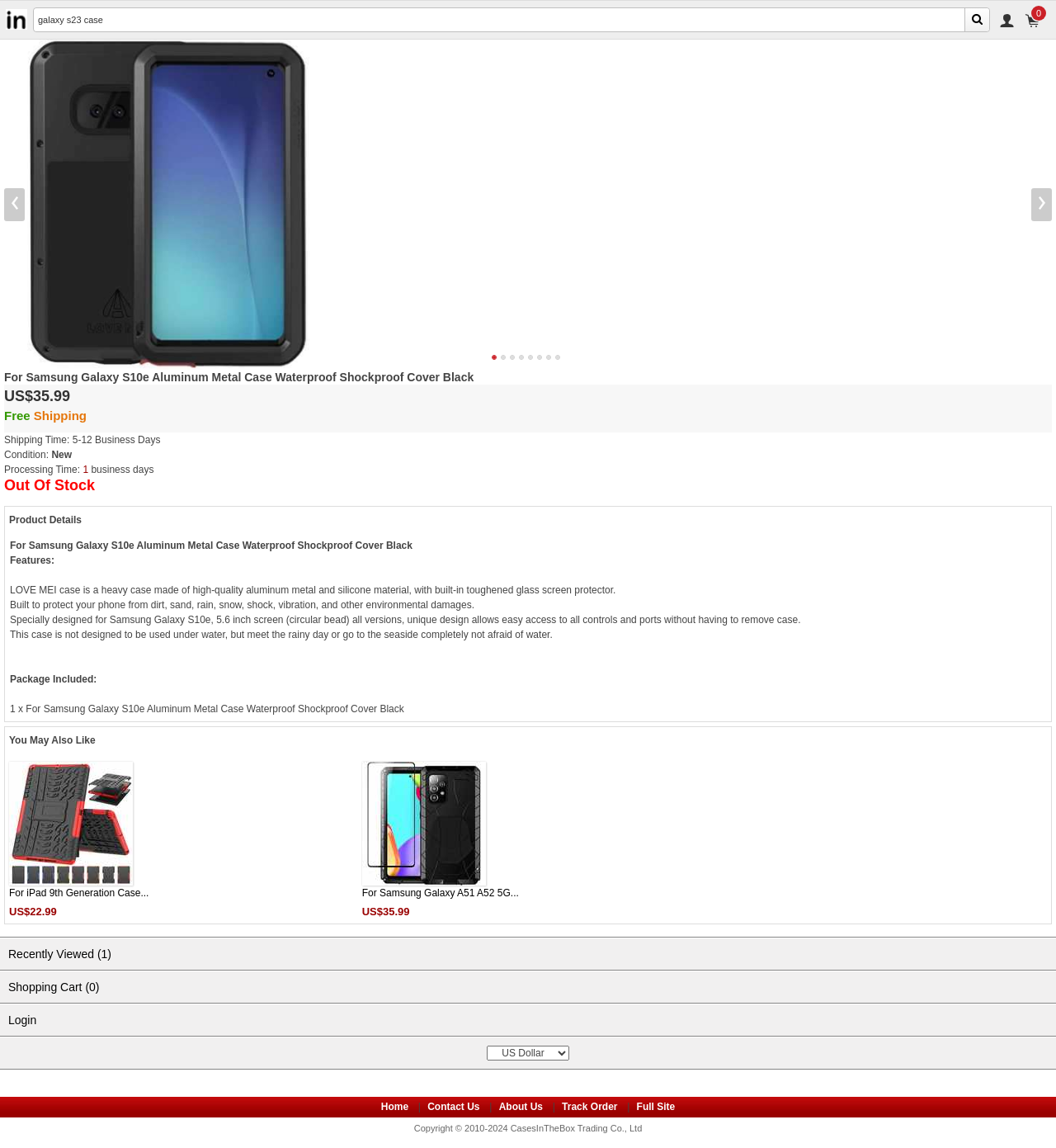Locate the headline of the webpage and generate its content.

For Samsung Galaxy S10e Aluminum Metal Case Waterproof Shockproof Cover Black